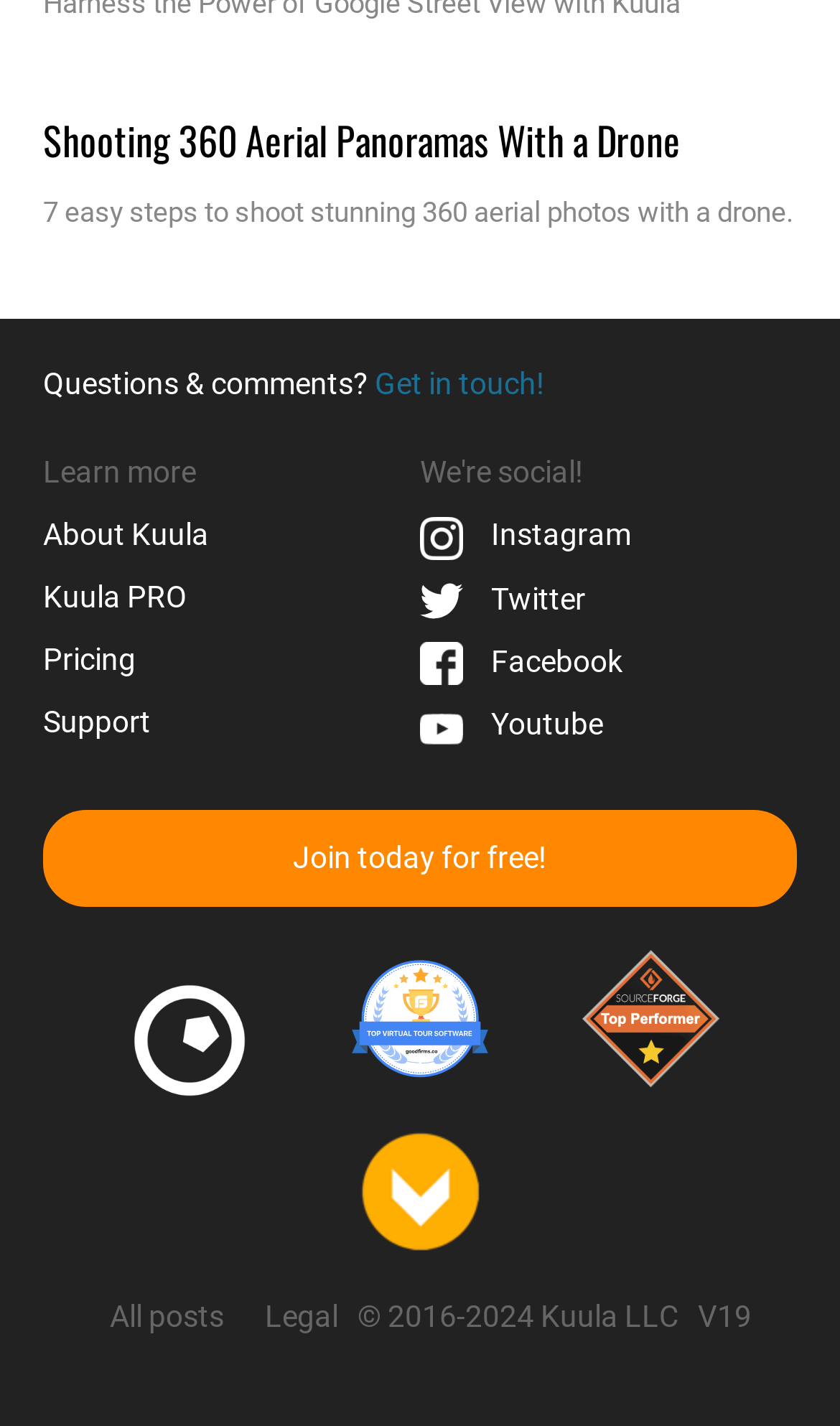Highlight the bounding box coordinates of the element you need to click to perform the following instruction: "Learn more about Kuula."

[0.051, 0.319, 0.233, 0.344]